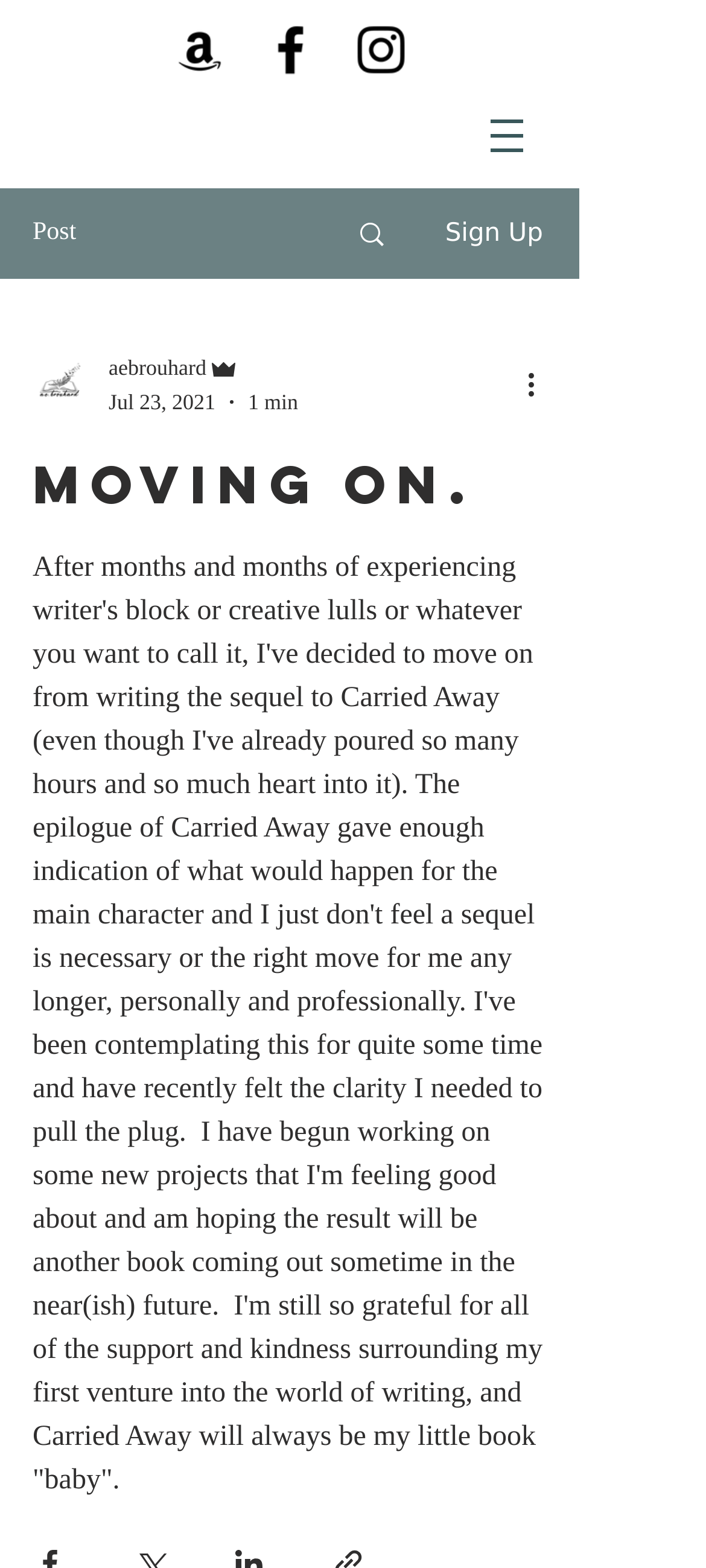Give a comprehensive overview of the webpage, including key elements.

The webpage appears to be a personal blog or writing platform, with a focus on the author's decision to move on from writing a sequel to their previous book, "Carried Away". 

At the top of the page, there is a social bar with three links: Amazon, Facebook, and Instagram, each accompanied by an icon. 

To the right of the social bar, there is a site navigation menu with a button that has a popup menu. 

Below the social bar, there are several elements, including a "Post" label, a link with an image, a "Sign Up" button, and the author's picture. The author's name, "aebrouhard", and their role as "Admin" are also displayed. The date "Jul 23, 2021" and a time "1 min" are shown, indicating when the post was published.

The main content of the page is an article with a heading "Moving on." that takes up most of the page. The article discusses the author's decision to stop working on the sequel to "Carried Away" and their plans to start new projects. 

At the bottom right of the page, there is a "More actions" button with an image.